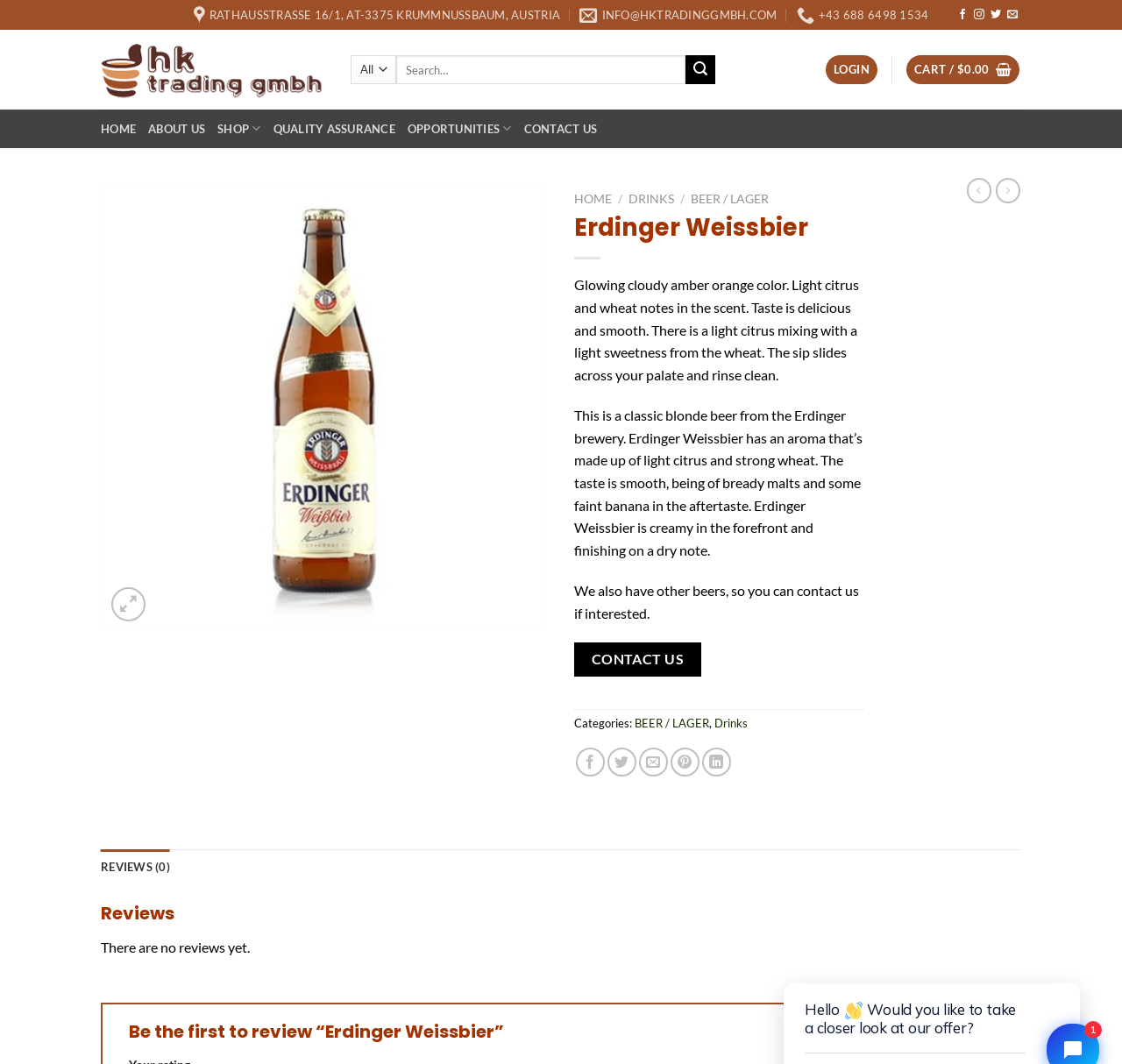What is the address of hktradinggmbh?
Examine the webpage screenshot and provide an in-depth answer to the question.

I found the address by looking at the link element with the OCR text 'RATHAUSSTRASSE 16/1, AT-3375 KRUMMNUSSBAUM, AUSTRIA' which is located at the top of the webpage.